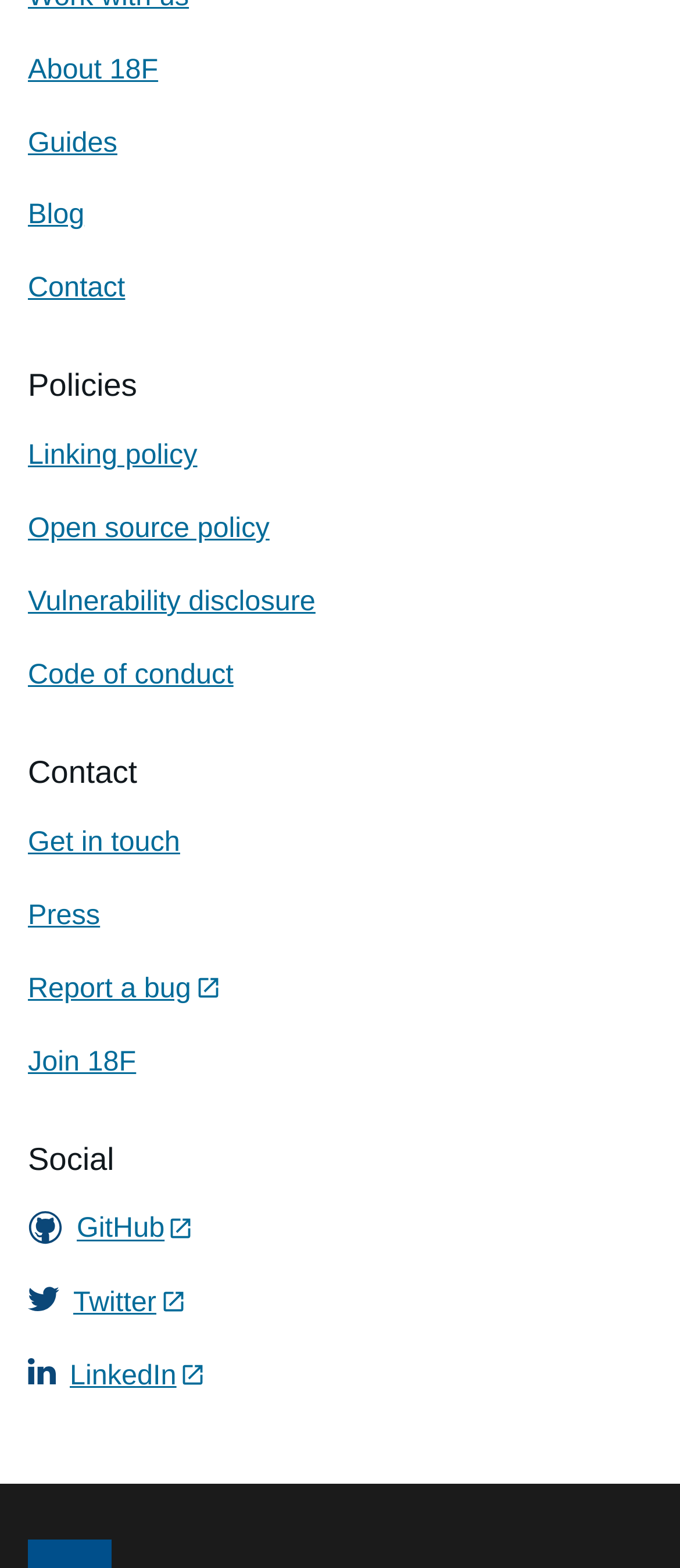By analyzing the image, answer the following question with a detailed response: How many vulnerability disclosure links are there?

Under the 'Policies' heading, I found a link to 'Vulnerability disclosure'. There is only one link with this title, so the answer is 1.